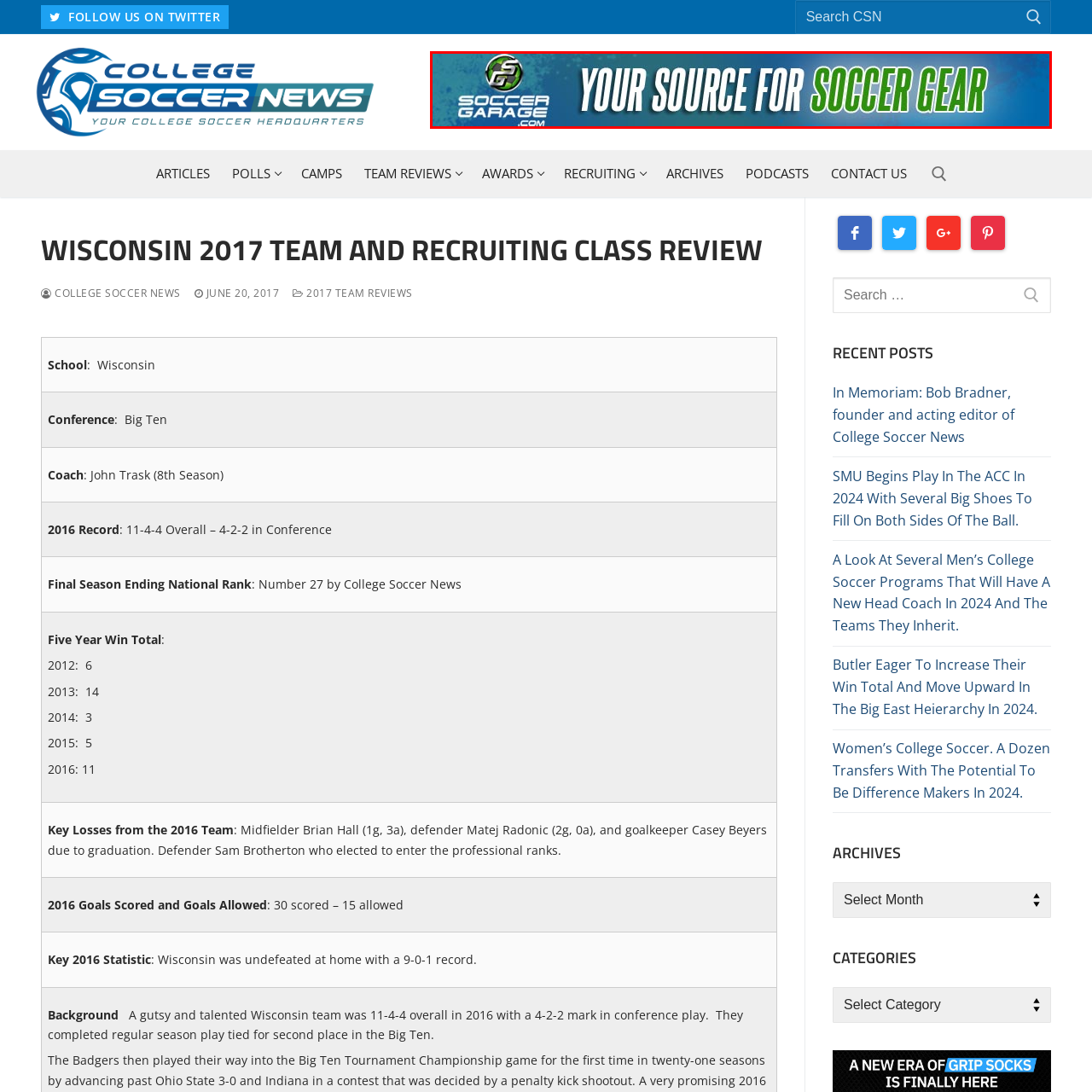Focus your attention on the image enclosed by the red boundary and provide a thorough answer to the question that follows, based on the image details: What is the purpose of the logo in the image?

The presence of the Soccer Garage logo in the image serves to reinforce the brand identity of the website, making it clear that the website is associated with Soccer Garage and providing a sense of authenticity to the platform.